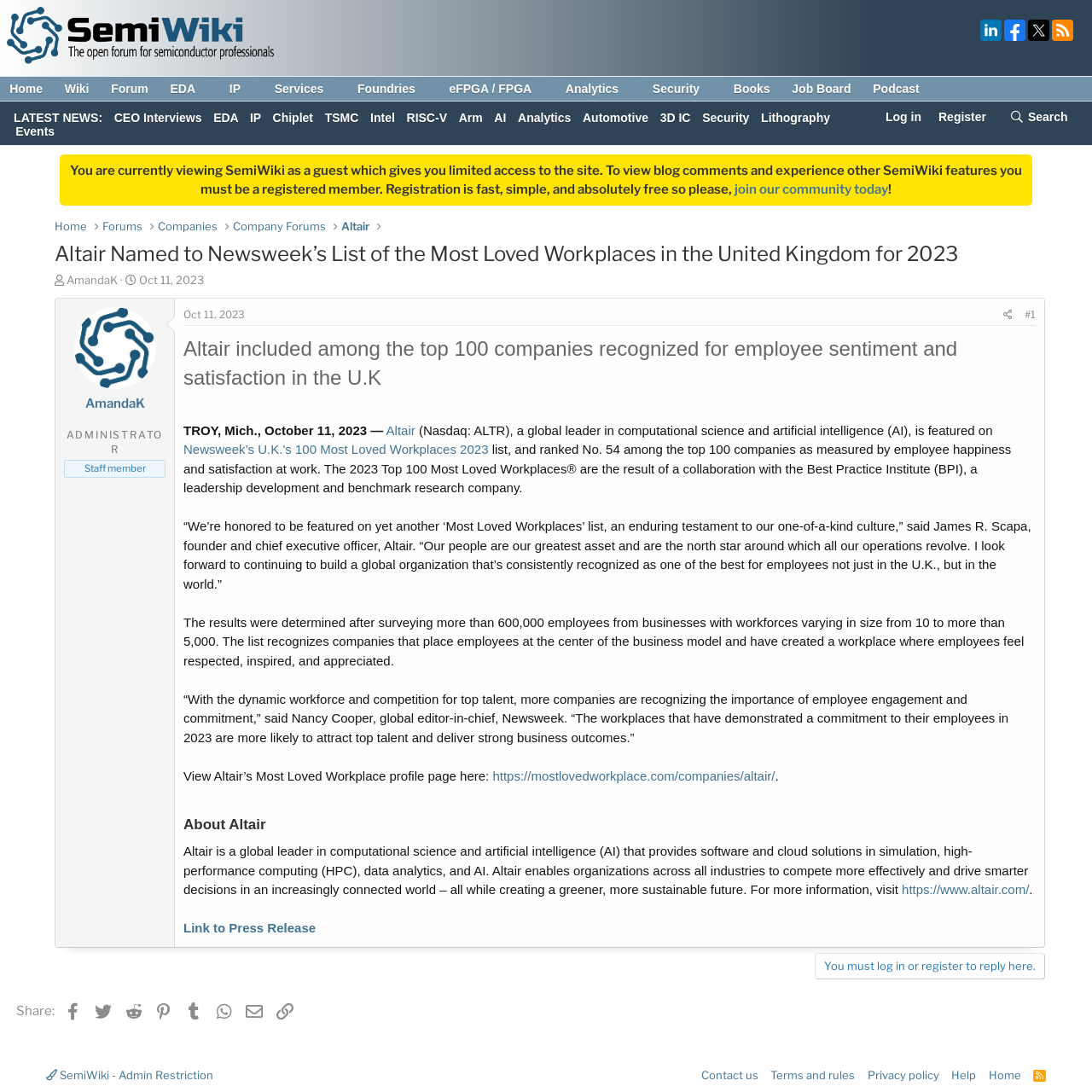Who is the founder and CEO of Altair?
Answer the question with a single word or phrase by looking at the picture.

James R. Scapa